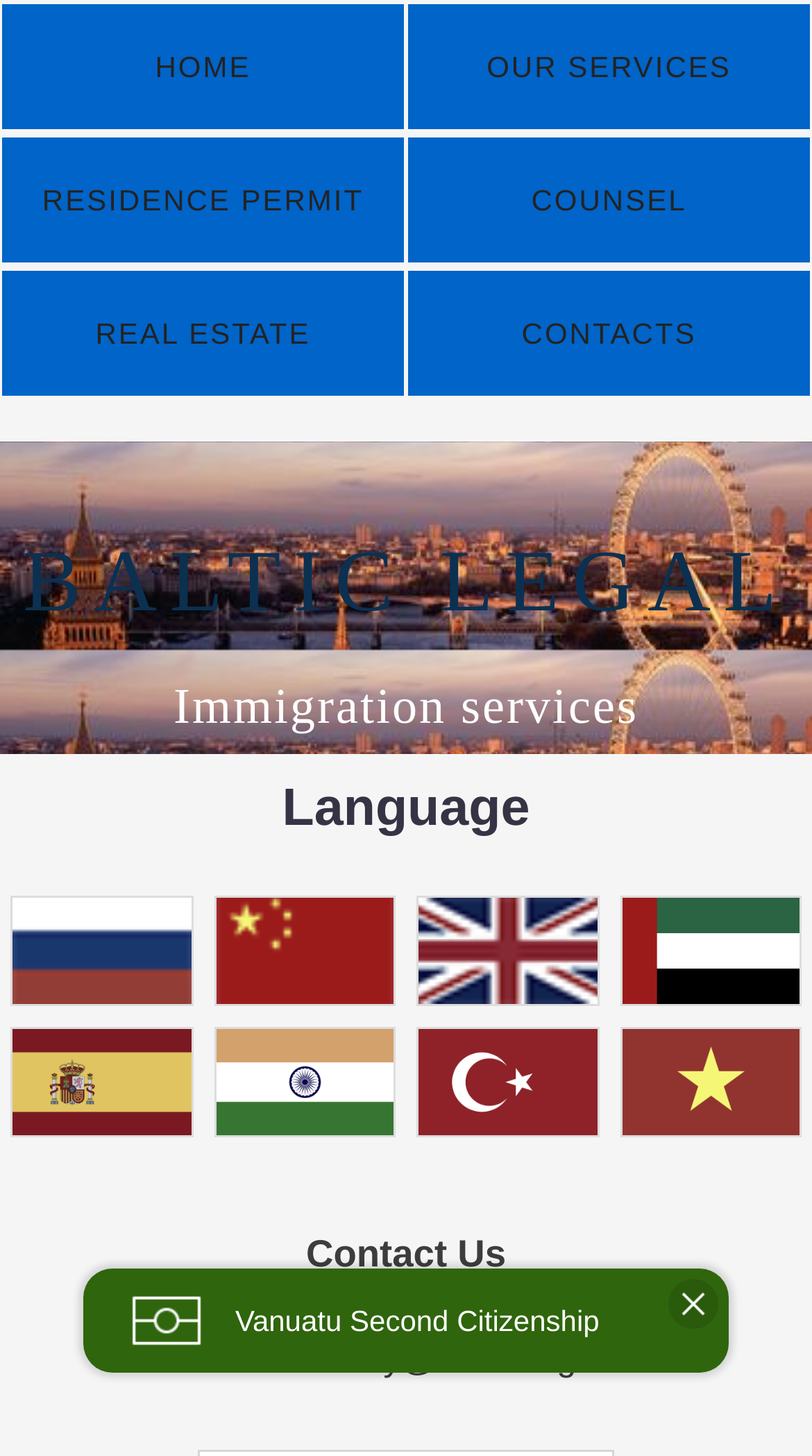Generate a comprehensive description of the contents of the webpage.

The webpage is about immigration documents and services in Latvia, specifically focusing on residence permits and immigration services. At the top, there is a navigation menu with links to "HOME", "RESIDENCE PERMIT", "REAL ESTATE", "OUR SERVICES", "COUNSEL", and "CONTACTS". 

Below the navigation menu, there is a section for language selection, where users can choose from various languages such as Russian, Chinese, English, Arabic, Spanish, Hindi, Turkish, and Vietnamese. Each language option is accompanied by a small flag icon.

Further down, there is a "Contact Us" section, which displays the phone number and email address of the immigration services company. 

On the right side of the page, there is a complementary section that appears to be an advertisement or a promotion for Vanuatu second citizenship.